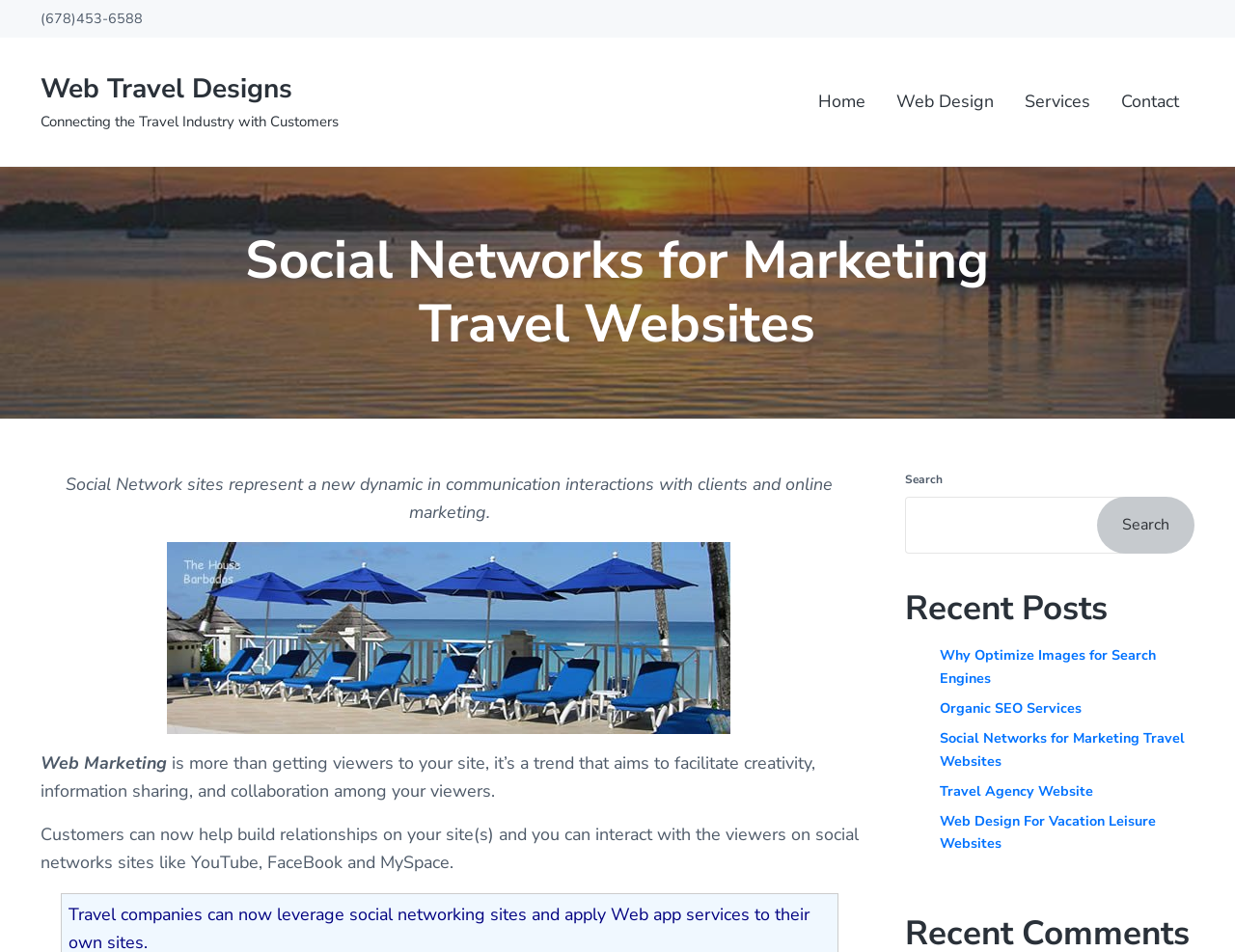How many navigation links are in the header?
Answer the question with just one word or phrase using the image.

4